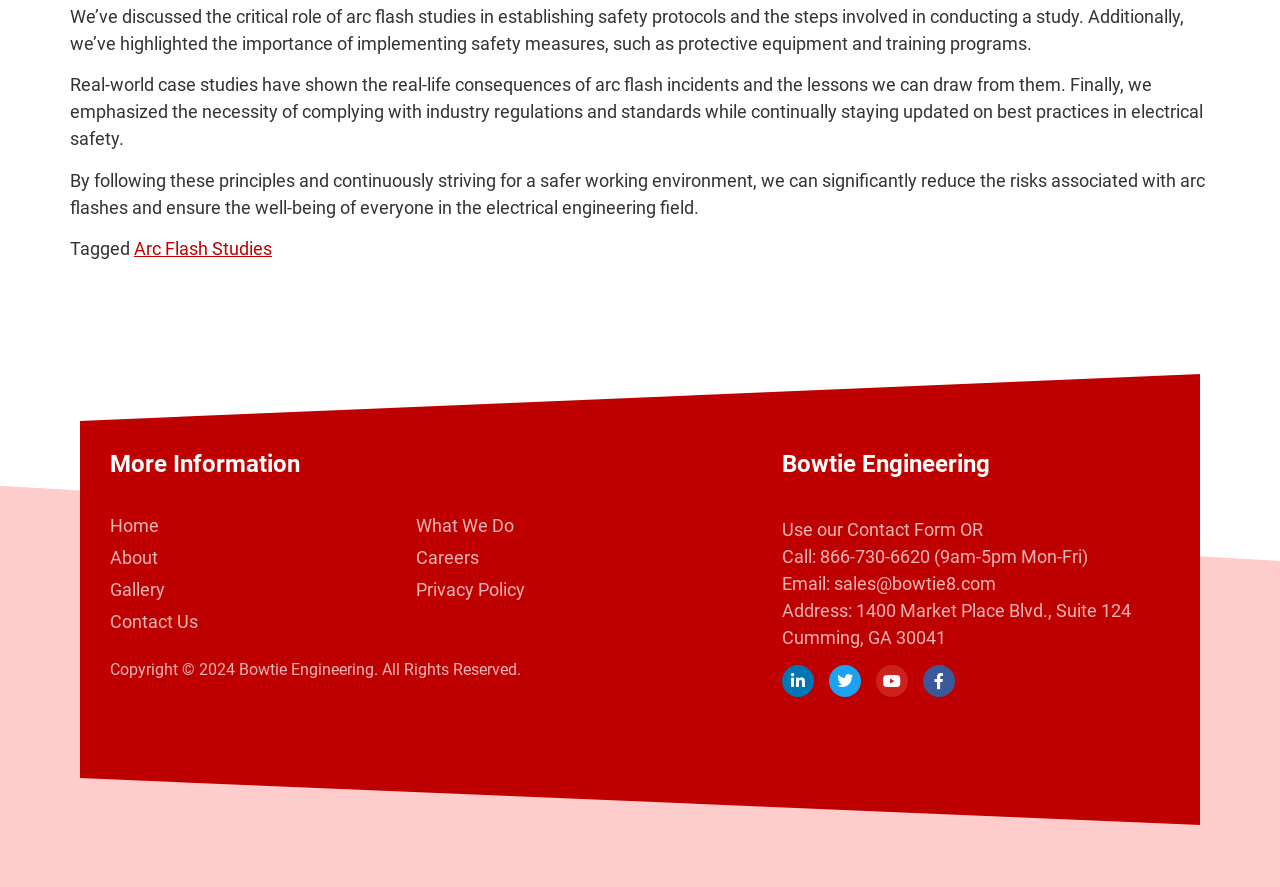Using the provided description: "sales@bowtie8.com", find the bounding box coordinates of the corresponding UI element. The output should be four float numbers between 0 and 1, in the format [left, top, right, bottom].

[0.651, 0.646, 0.778, 0.67]